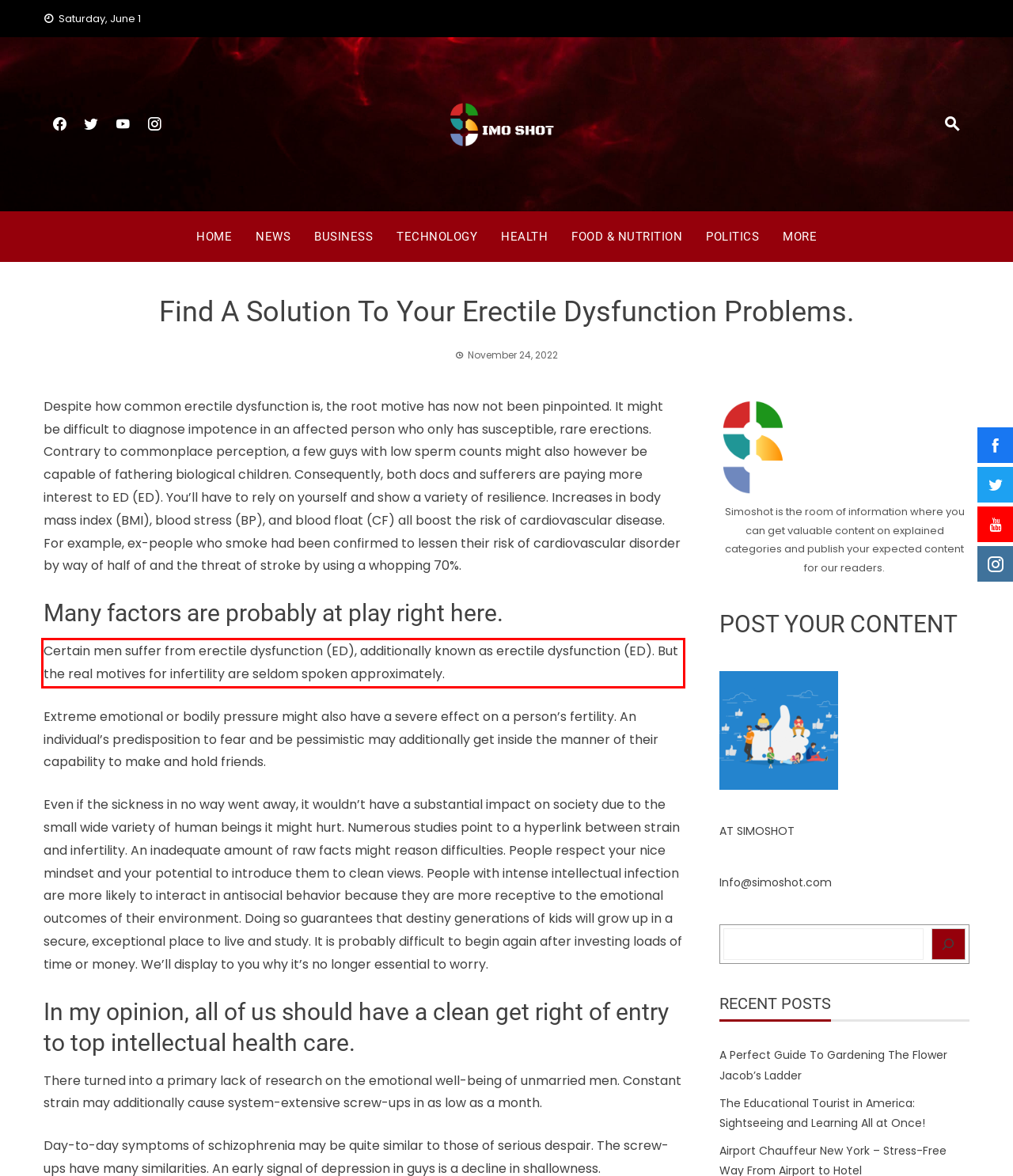In the given screenshot, locate the red bounding box and extract the text content from within it.

Certain men suffer from erectile dysfunction (ED), additionally known as erectile dysfunction (ED). But the real motives for infertility are seldom spoken approximately.